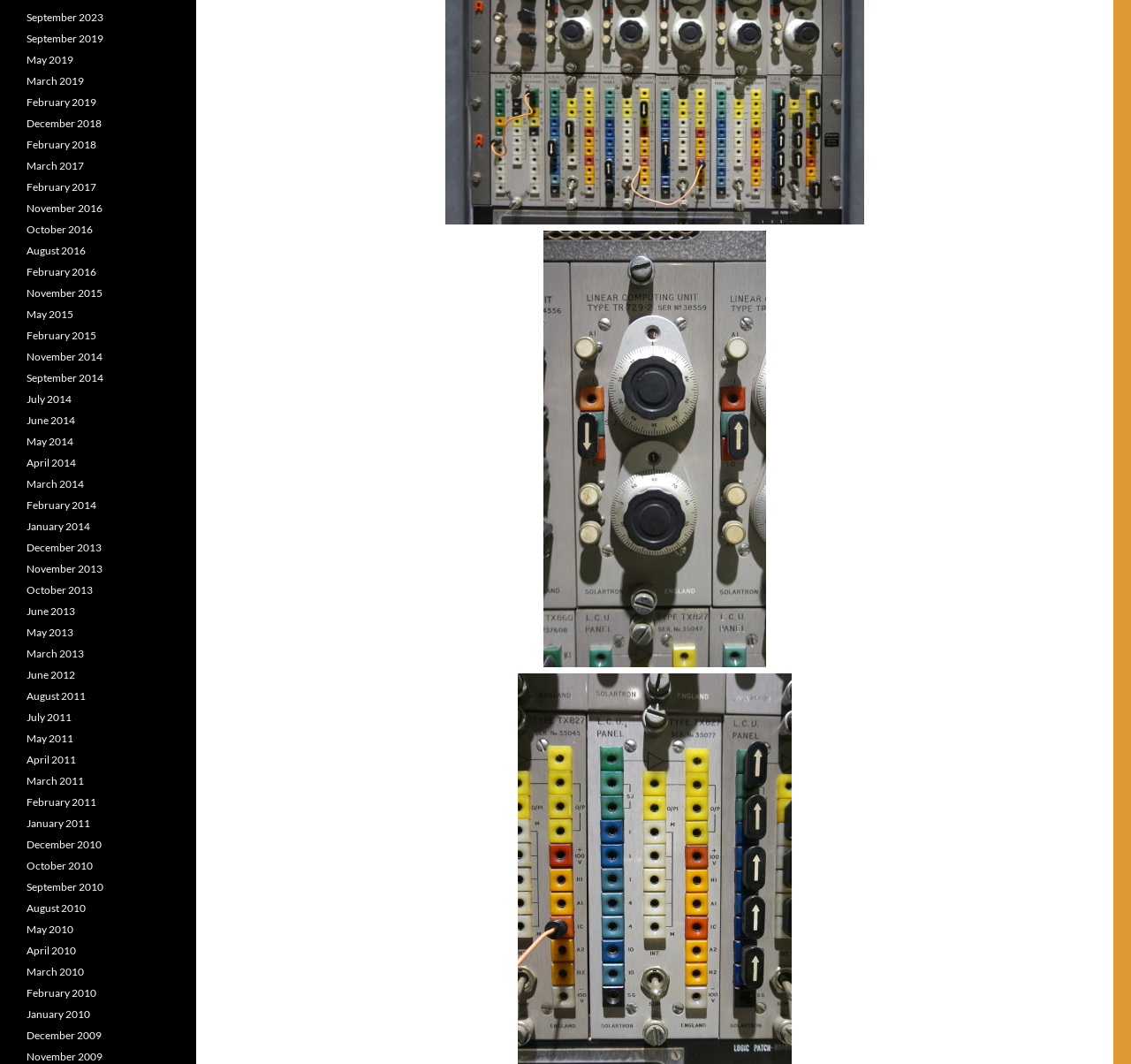Could you find the bounding box coordinates of the clickable area to complete this instruction: "Click on 'solartron gent pots patch'"?

[0.394, 0.058, 0.764, 0.074]